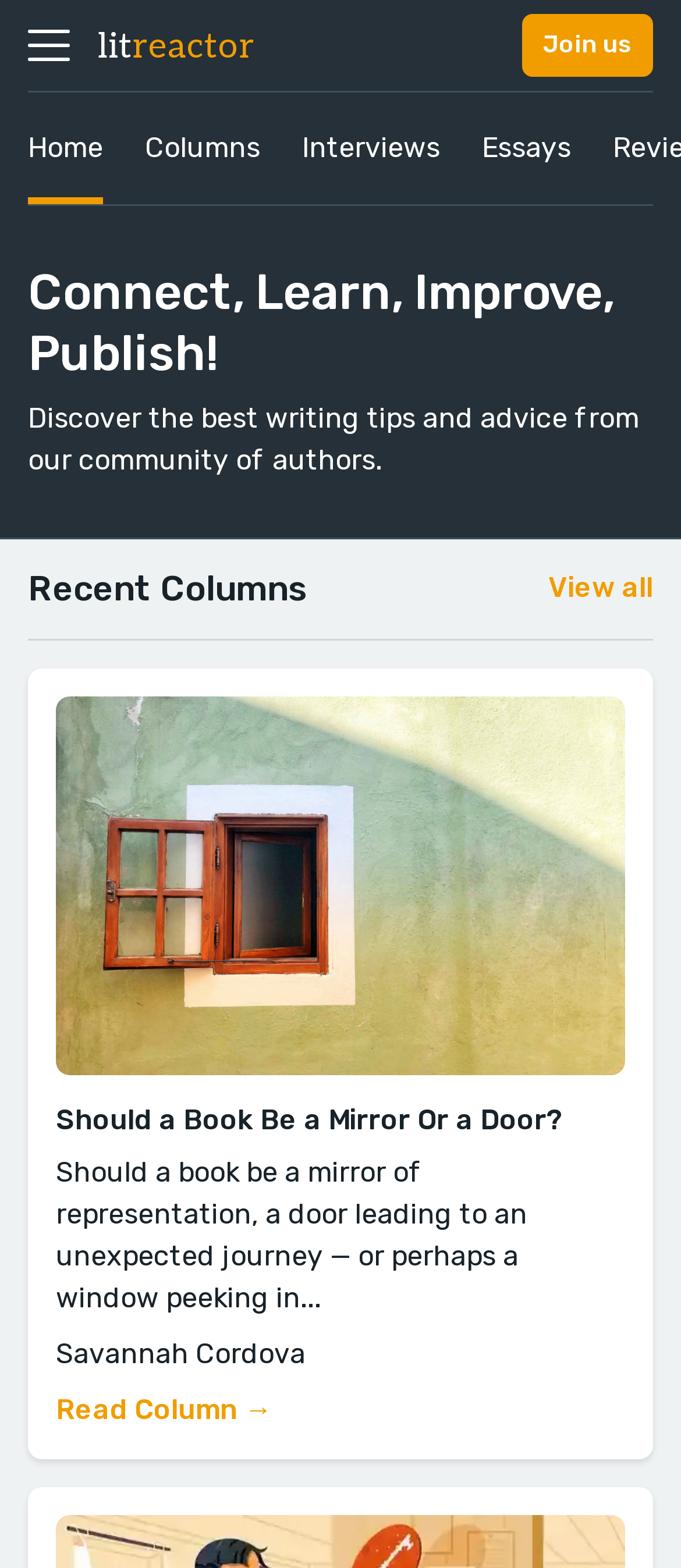Please specify the bounding box coordinates of the area that should be clicked to accomplish the following instruction: "Read the 'Should a Book Be a Mirror Or a Door?' column". The coordinates should consist of four float numbers between 0 and 1, i.e., [left, top, right, bottom].

[0.082, 0.704, 0.828, 0.725]